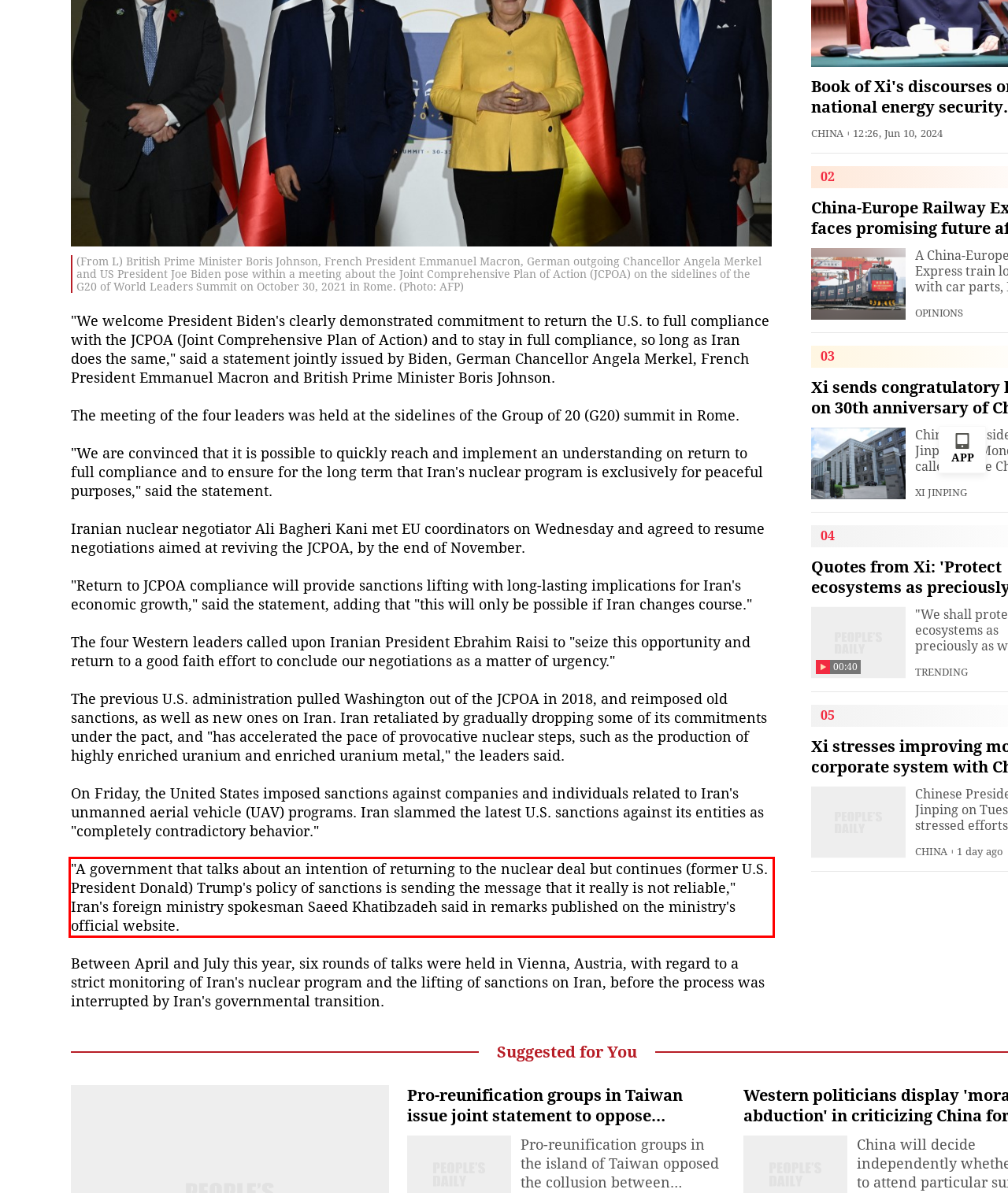Analyze the screenshot of the webpage and extract the text from the UI element that is inside the red bounding box.

"A government that talks about an intention of returning to the nuclear deal but continues (former U.S. President Donald) Trump's policy of sanctions is sending the message that it really is not reliable," Iran's foreign ministry spokesman Saeed Khatibzadeh said in remarks published on the ministry's official website.